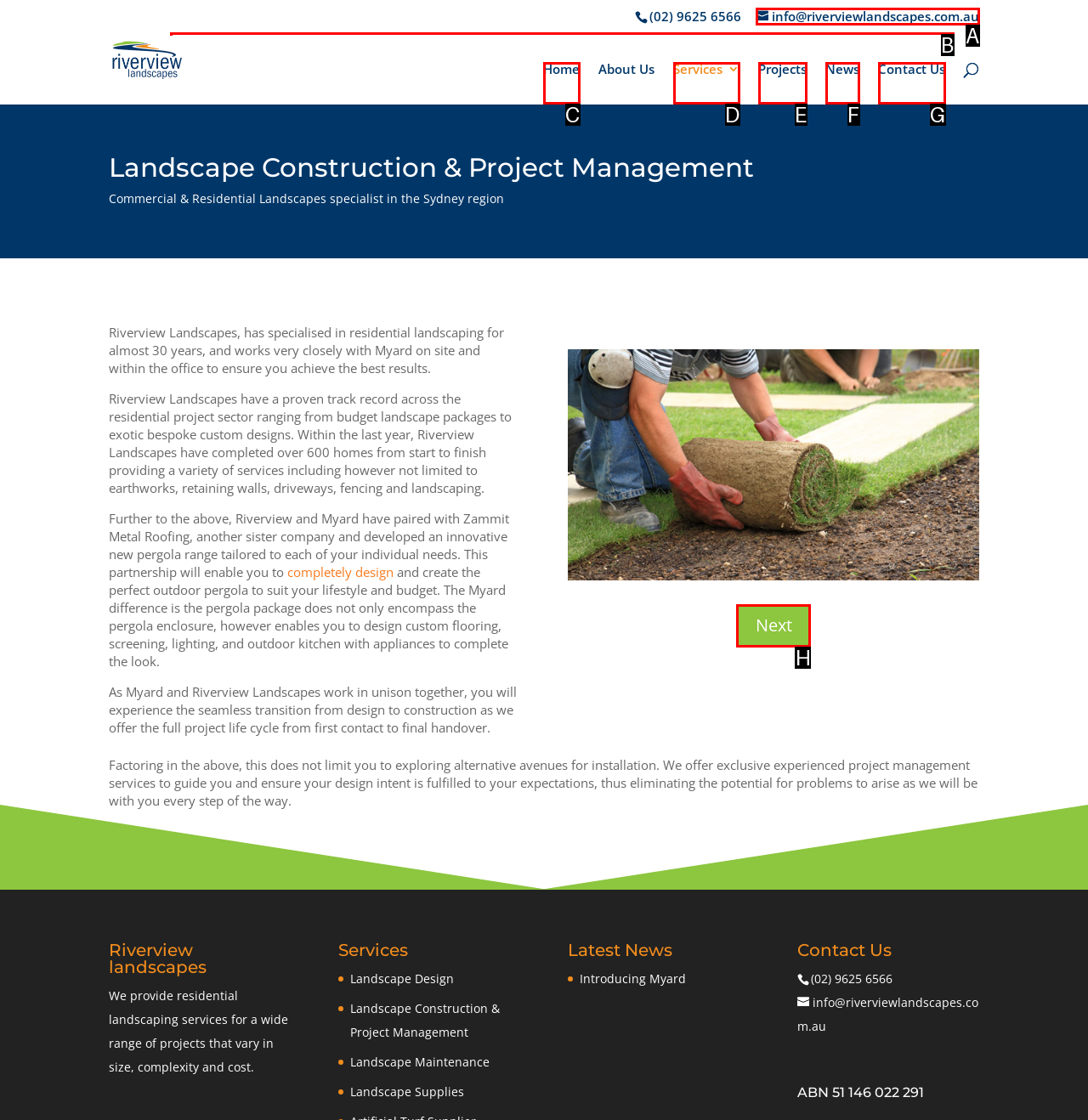Choose the HTML element that aligns with the description: name="s" placeholder="Search …" title="Search for:". Indicate your choice by stating the letter.

B